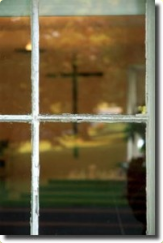Create a detailed narrative of what is happening in the image.

The image captures a serene view through a window, highlighting the cross visible inside a church space. The glass pane, framed by rustic white paint, shows signs of wear, adding a touch of history and warmth to the scene. The soft glow of the interior lighting subtly illuminates the cross, suggesting a welcoming atmosphere for contemplation and spiritual reflection. This imagery beautifully complements the Methacton Mennonite Church's emphasis on prayer and spiritual formation, inviting viewers to consider the church as a place for community connection and personal growth in faith. The backdrop of greenery hints at the tranquility and peace often sought during prayer meetings and retreats, which are integral to the church's mission.